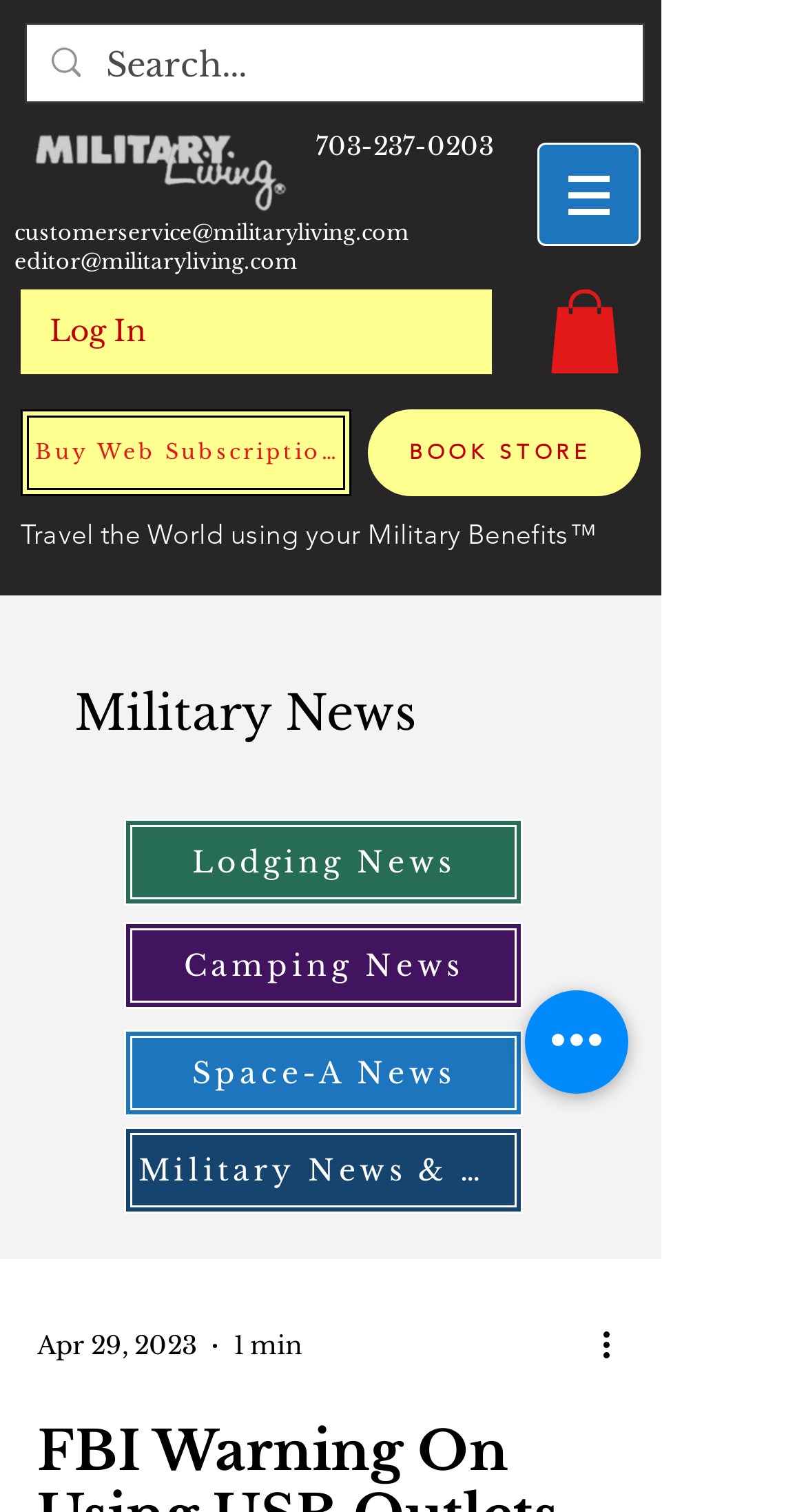What is the contact email for customers?
Using the image as a reference, give a one-word or short phrase answer.

customerservice@militaryliving.com